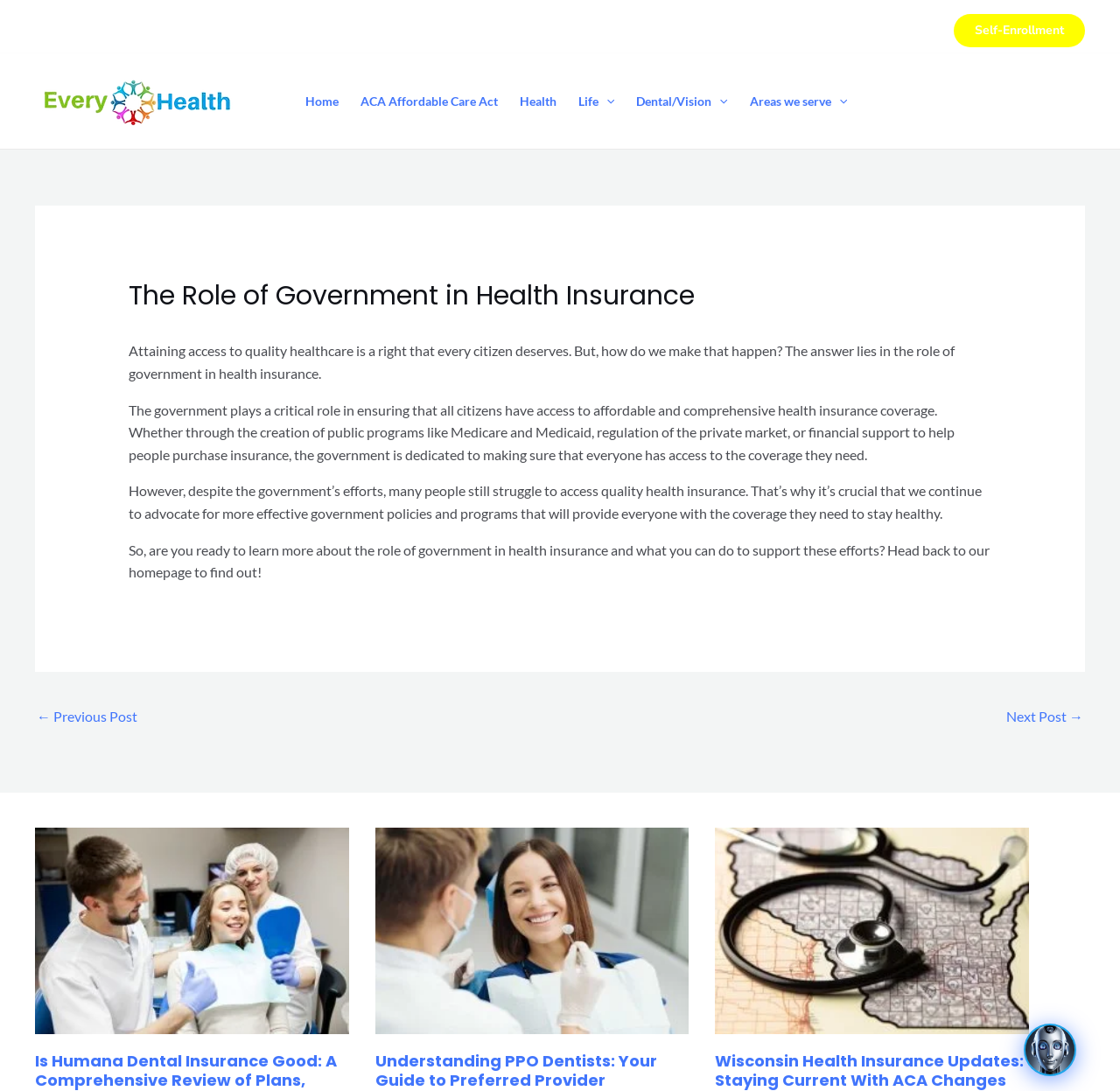Please predict the bounding box coordinates (top-left x, top-left y, bottom-right x, bottom-right y) for the UI element in the screenshot that fits the description: film streaming italia

None